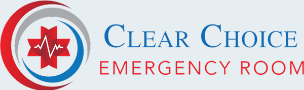Answer briefly with one word or phrase:
What is the color of the words 'CLEAR CHOICE'?

blue